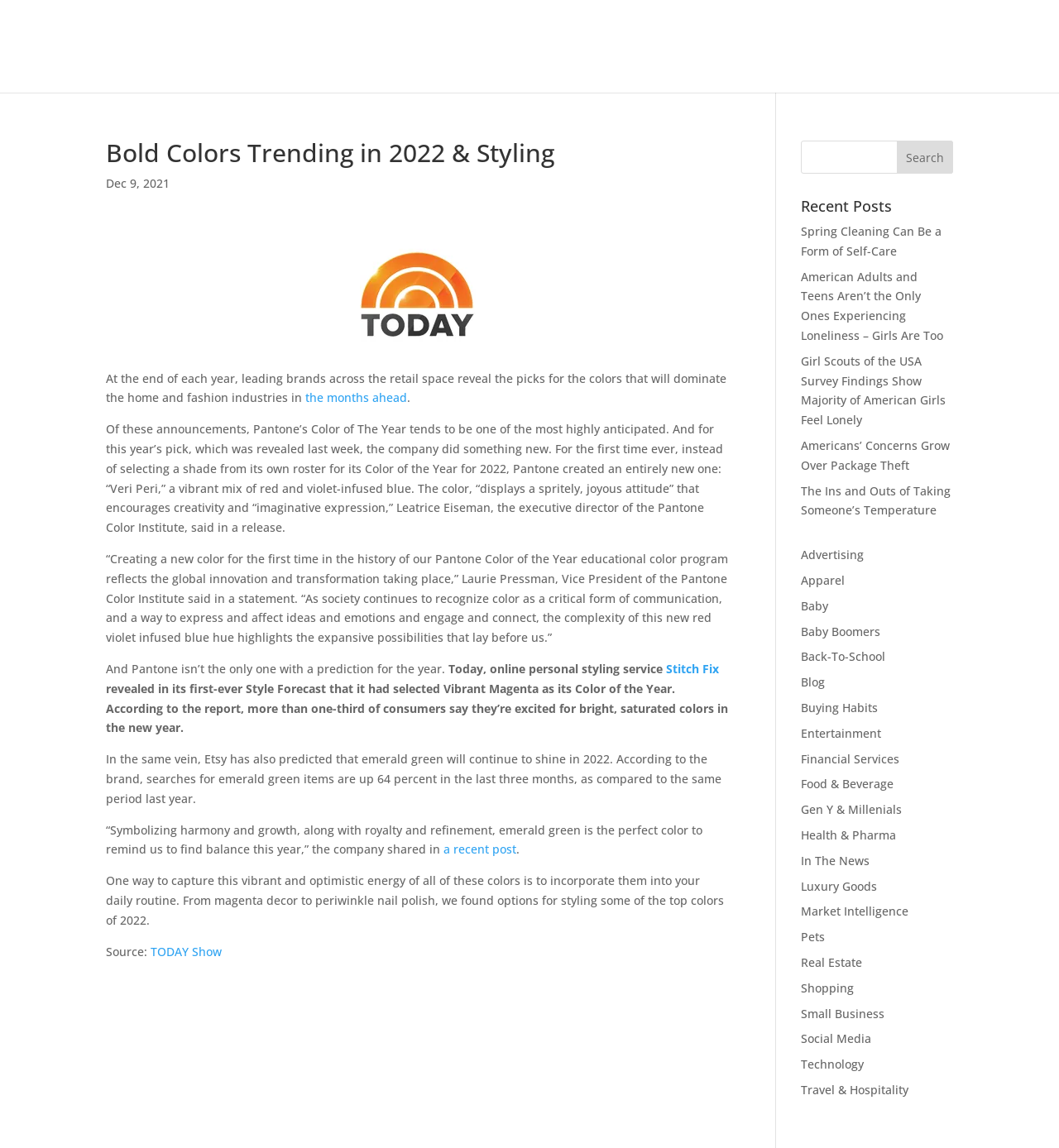Please specify the bounding box coordinates for the clickable region that will help you carry out the instruction: "Read the article about Pantone's Color of the Year".

[0.1, 0.322, 0.686, 0.353]